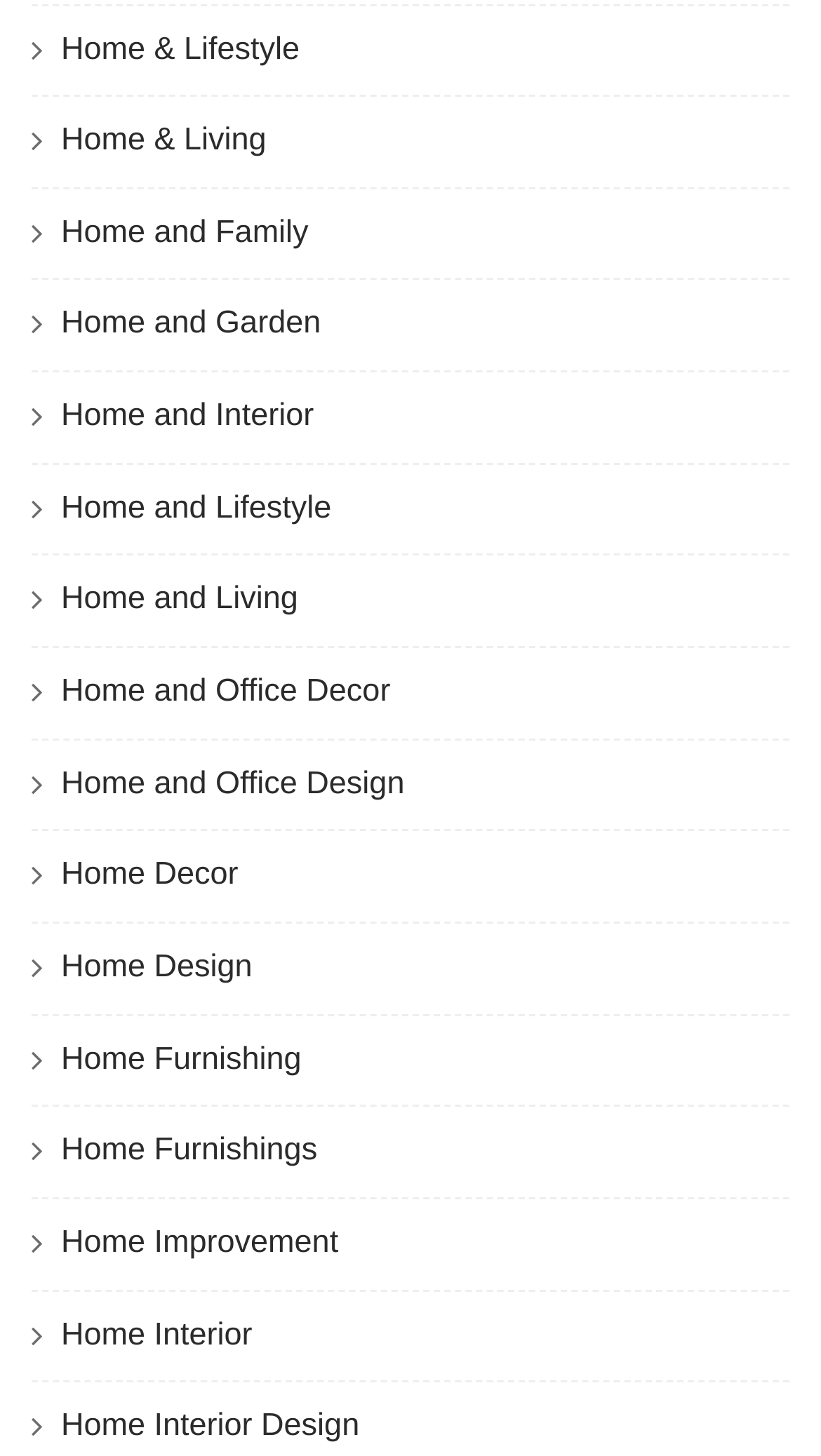Please locate the bounding box coordinates of the element's region that needs to be clicked to follow the instruction: "go to Home and Garden". The bounding box coordinates should be provided as four float numbers between 0 and 1, i.e., [left, top, right, bottom].

[0.074, 0.21, 0.391, 0.235]